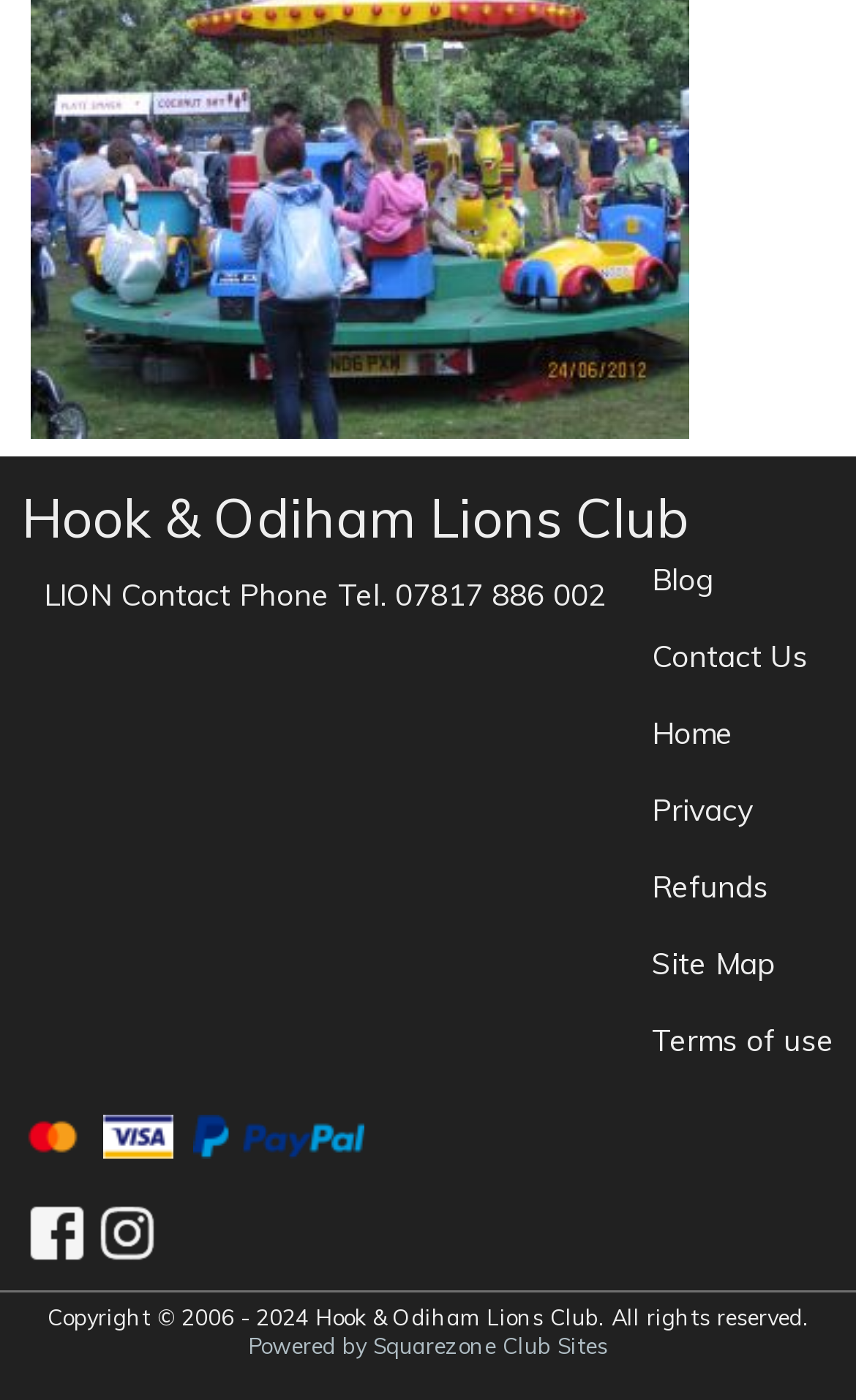How can I contact the organization? Based on the image, give a response in one word or a short phrase.

Phone or email